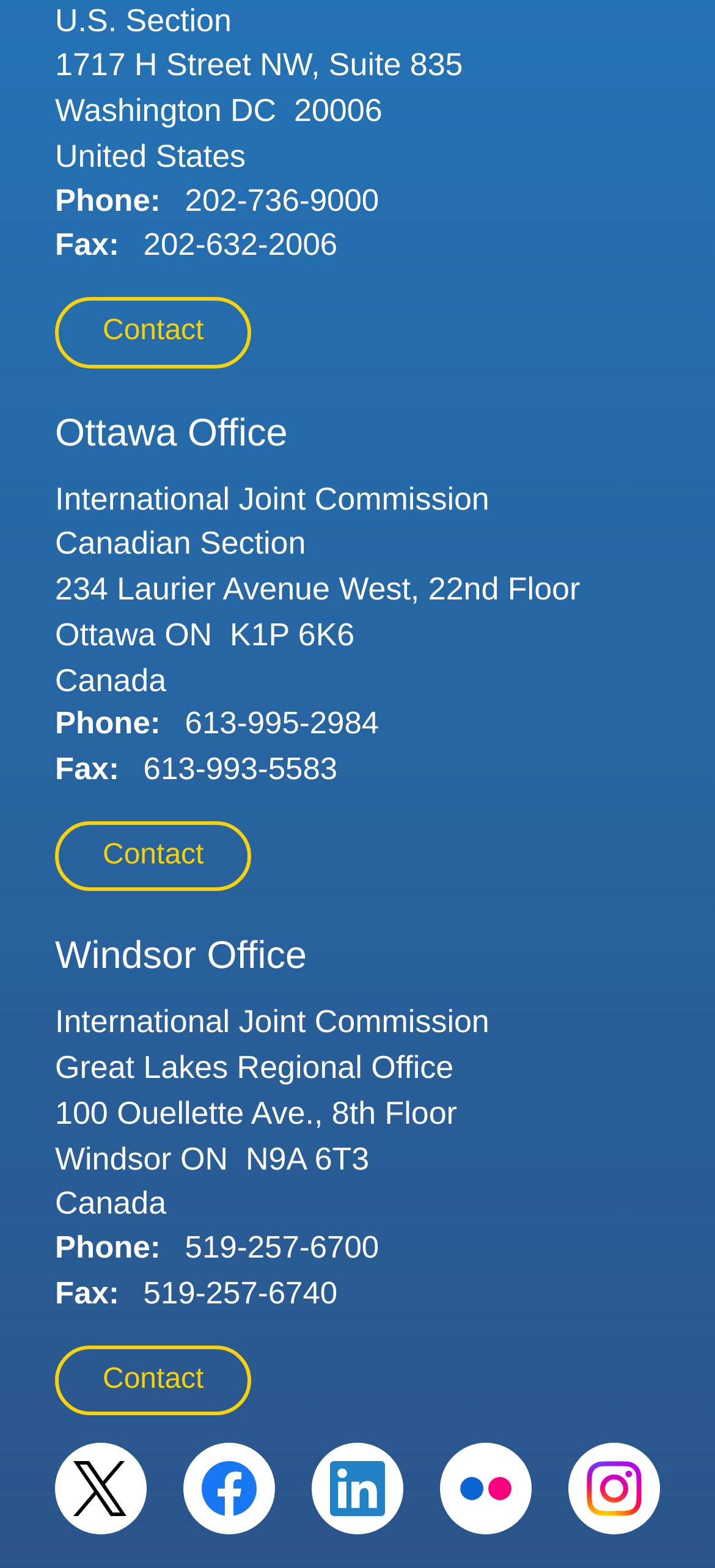What is the address of the Ottawa office?
Look at the webpage screenshot and answer the question with a detailed explanation.

I found the address by looking at the contact information section for the Ottawa office, where it is listed as 'Address' with the corresponding street address '234 Laurier Avenue West, 22nd Floor'.